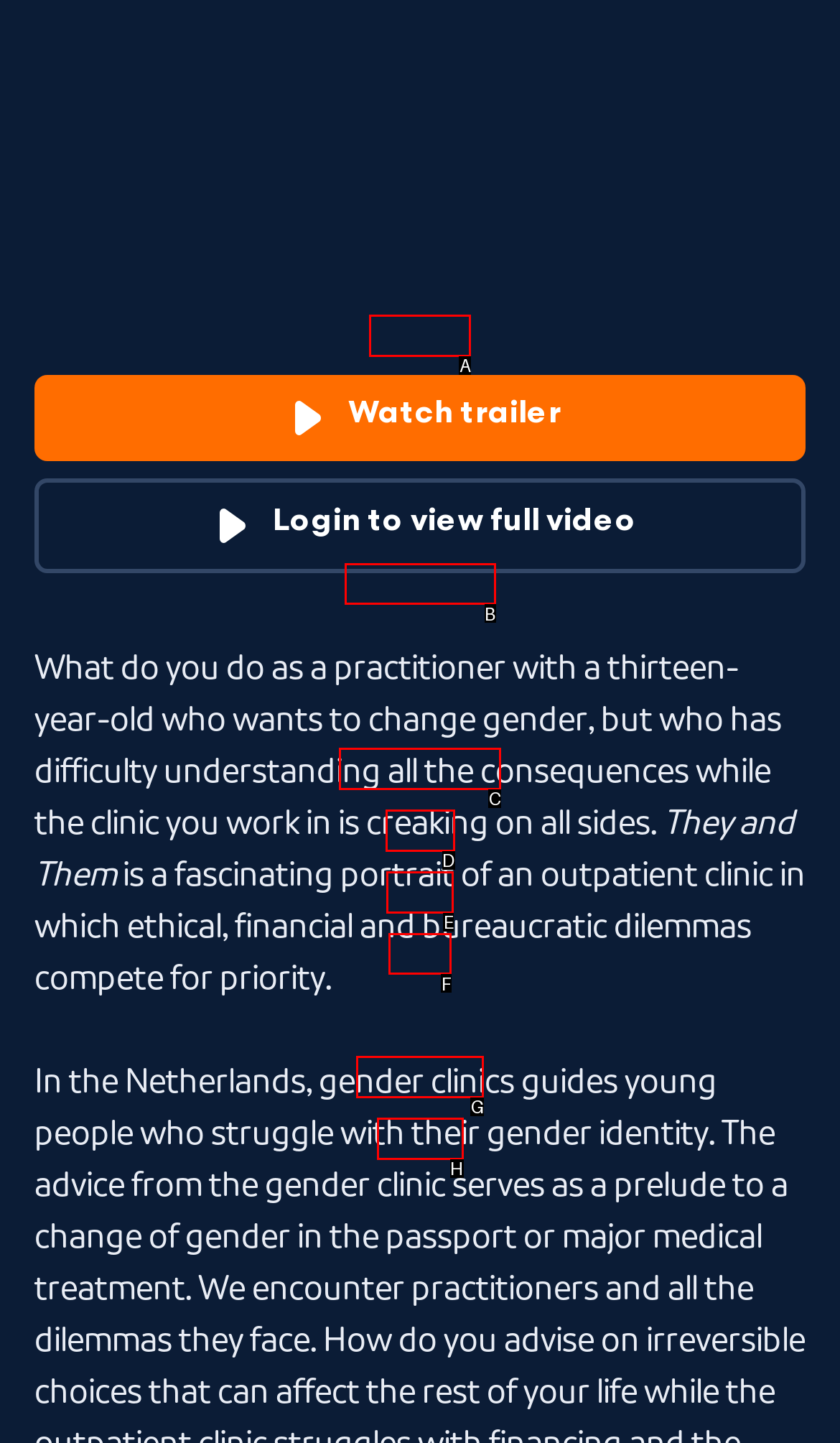Match the HTML element to the description: VPRO. Respond with the letter of the correct option directly.

H